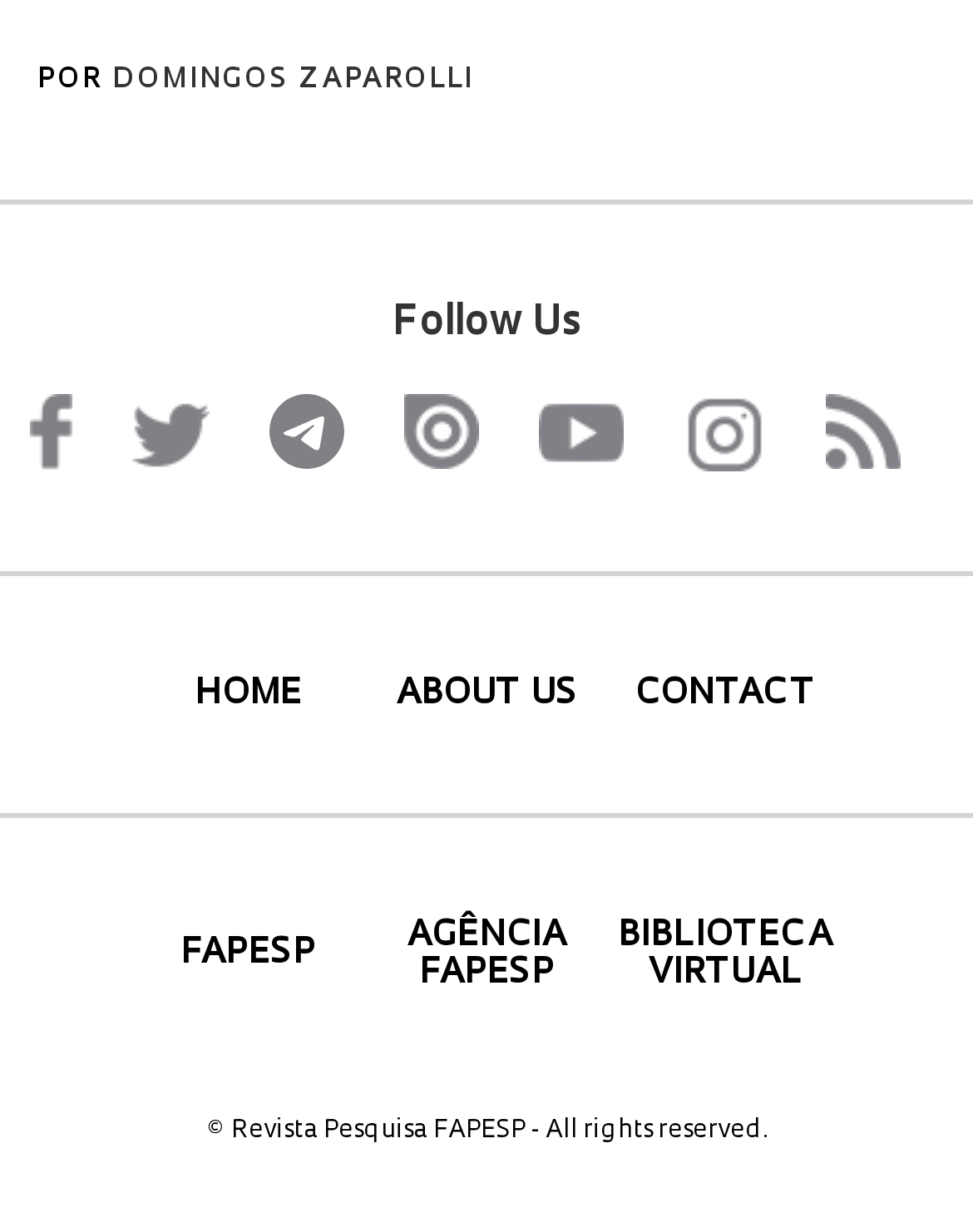Show the bounding box coordinates of the element that should be clicked to complete the task: "Read about us".

[0.38, 0.549, 0.62, 0.579]